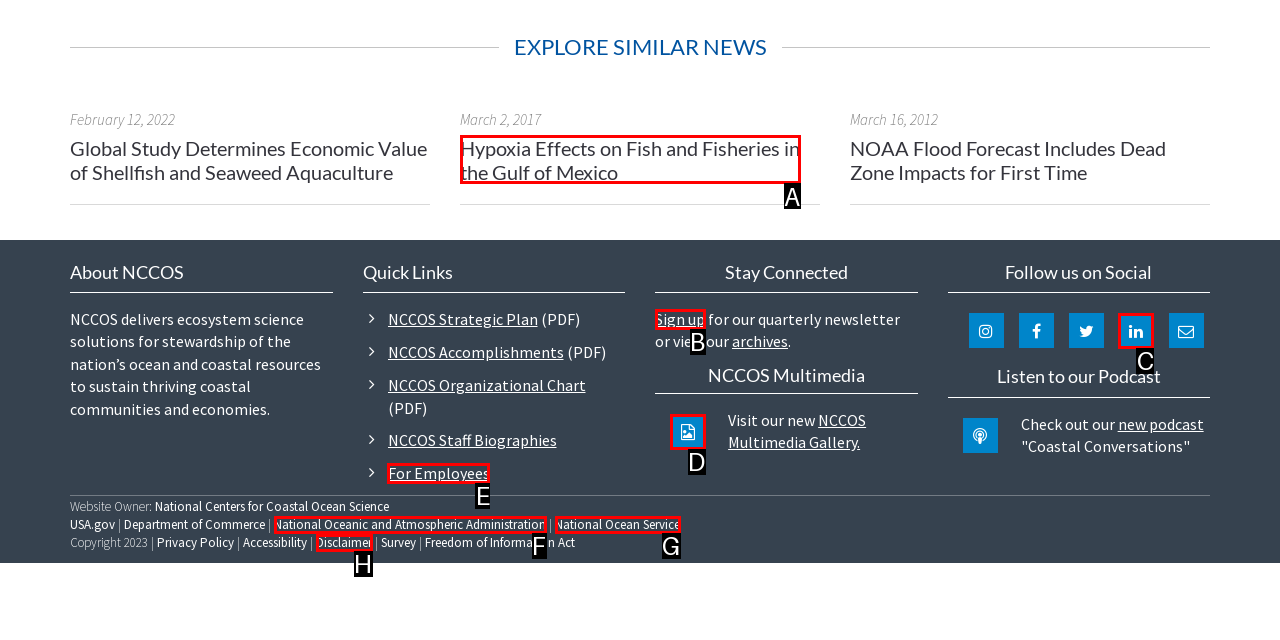Which option aligns with the description: Sign up? Respond by selecting the correct letter.

B